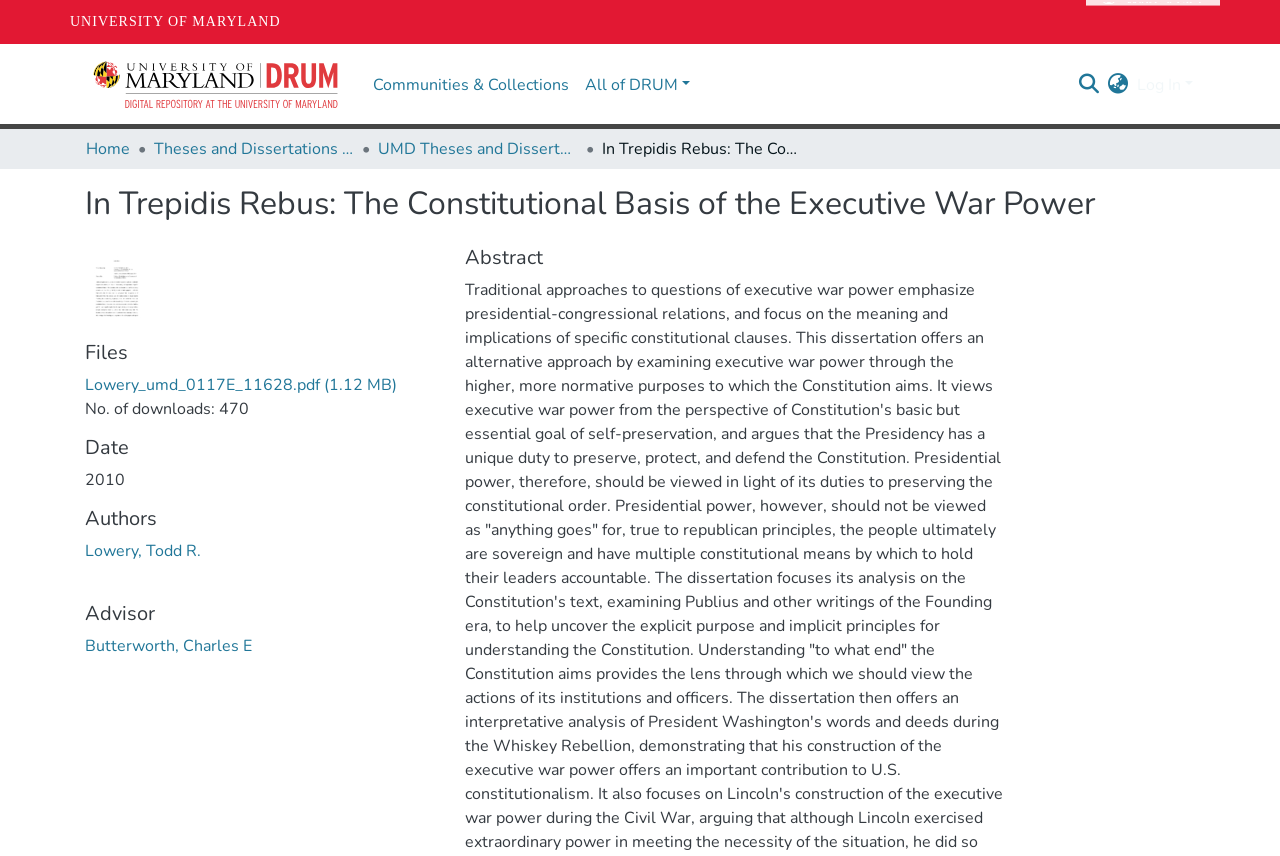Craft a detailed narrative of the webpage's structure and content.

This webpage appears to be a dissertation page from the University of Maryland. At the top left, there is a link to the university's homepage. Below it, there is a main navigation bar that spans the entire width of the page. The navigation bar contains several links, including "DRUM", "Communities & Collections", and "All of DRUM", as well as a search bar and a language switch button.

Below the navigation bar, there is a breadcrumb navigation section that shows the current page's location within the website. It contains links to "Home", "Theses and Dissertations from UMD", and "UMD Theses and Dissertations".

The main content of the page is a dissertation titled "In Trepidis Rebus: The Constitutional Basis of the Executive War Power". The title is displayed prominently in the center of the page, with a thumbnail image to the left. Below the title, there are several sections, including "Files", "Date", "Authors", and "Advisor", each with corresponding information about the dissertation.

In the "Files" section, there is a link to download the dissertation in PDF format, along with the file size and the number of downloads. The "Date" section shows the year 2010, and the "Authors" section lists the author's name, Todd R. Lowery. The "Advisor" section lists the advisor's name, Charles E. Butterworth.

Finally, there is an "Abstract" section that summarizes the dissertation's content, which discusses an alternative approach to understanding executive war power by examining the constitutional basis.